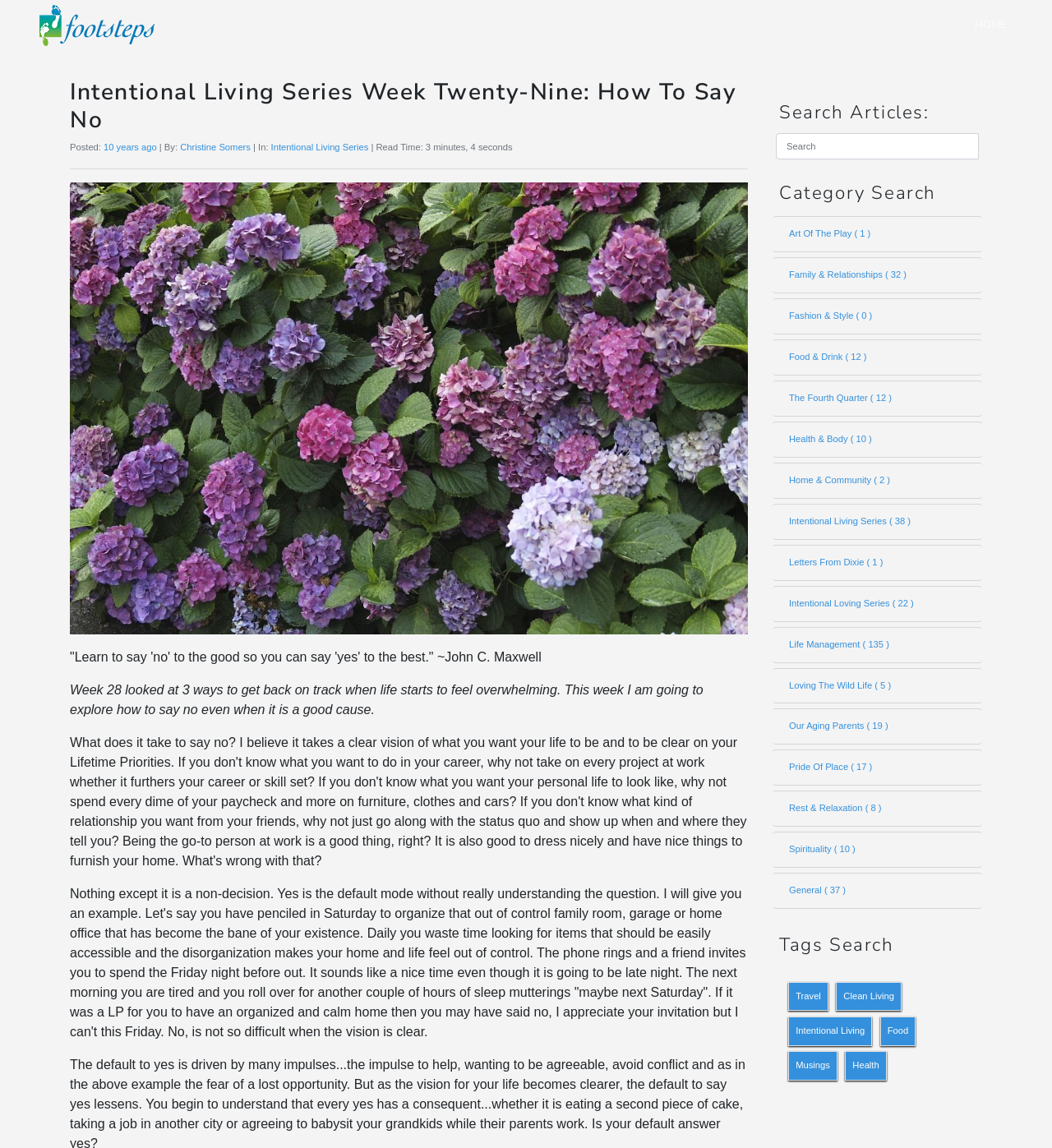Can you provide the bounding box coordinates for the element that should be clicked to implement the instruction: "Explore the 'Health & Body' category"?

[0.734, 0.367, 0.934, 0.399]